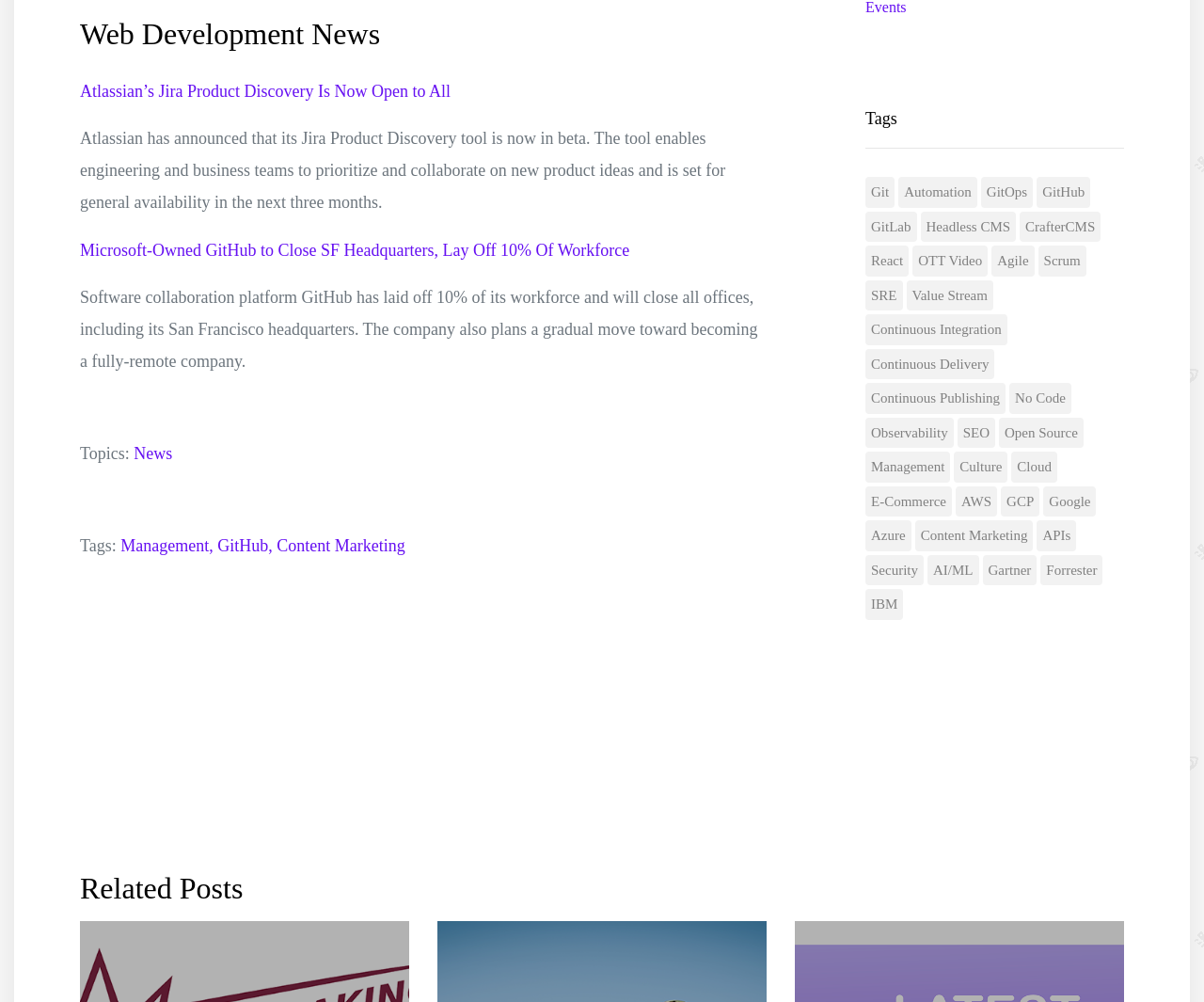Can you find the bounding box coordinates of the area I should click to execute the following instruction: "Check the price of Peppermint Shampoo"?

None